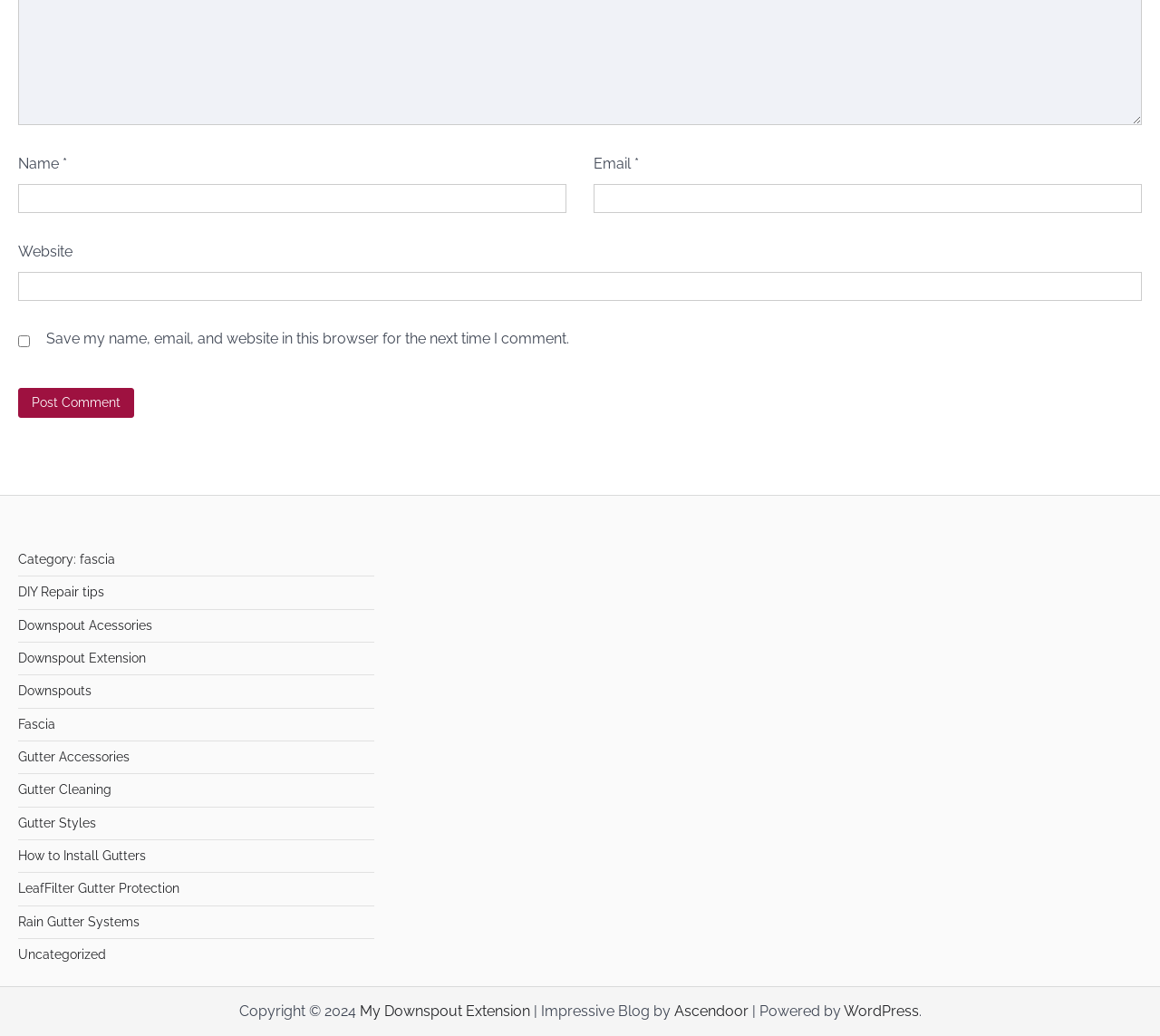Provide a one-word or one-phrase answer to the question:
What are the categories listed on the webpage?

Fascia, DIY Repair tips, etc.